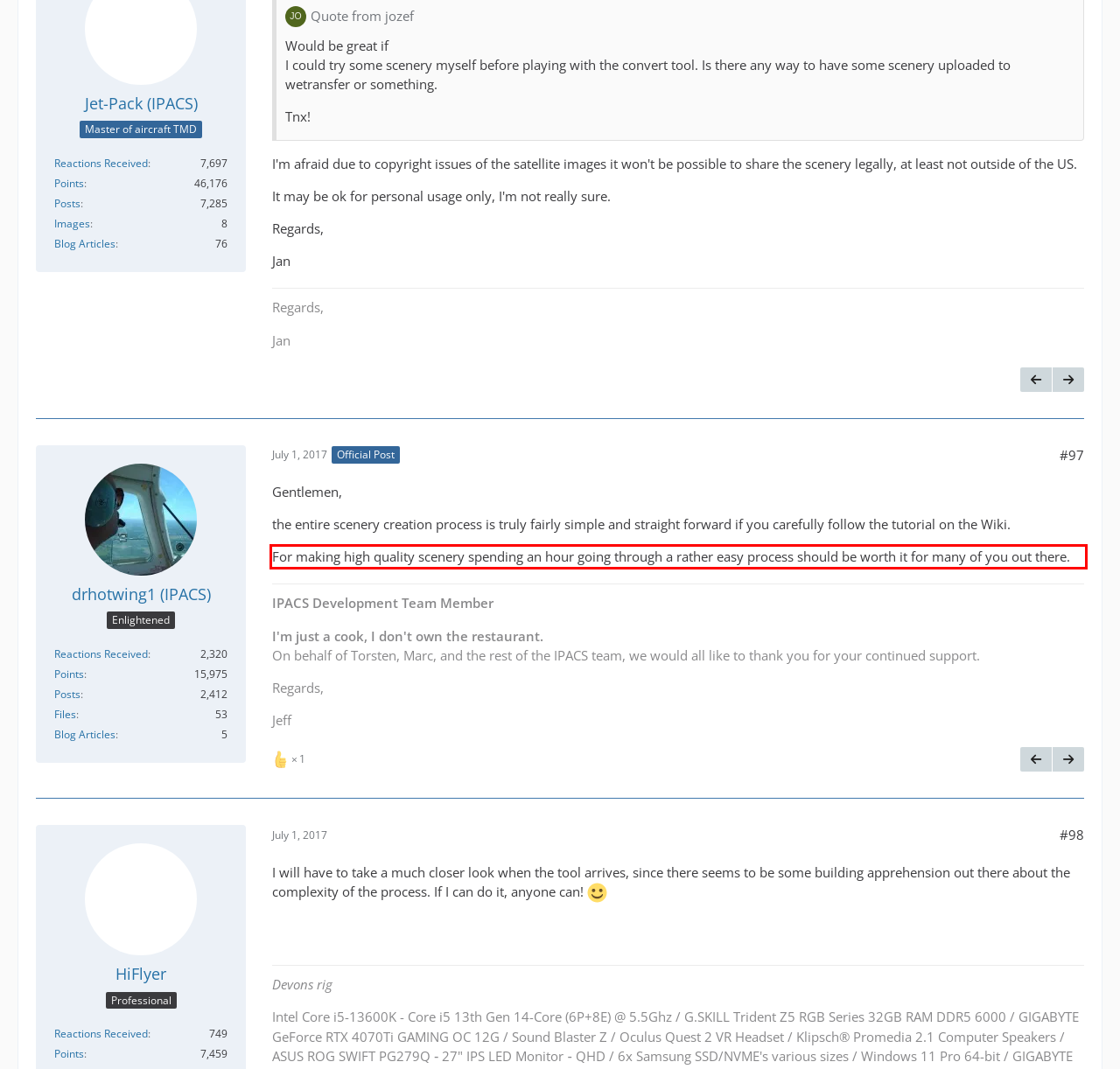Please use OCR to extract the text content from the red bounding box in the provided webpage screenshot.

For making high quality scenery spending an hour going through a rather easy process should be worth it for many of you out there.